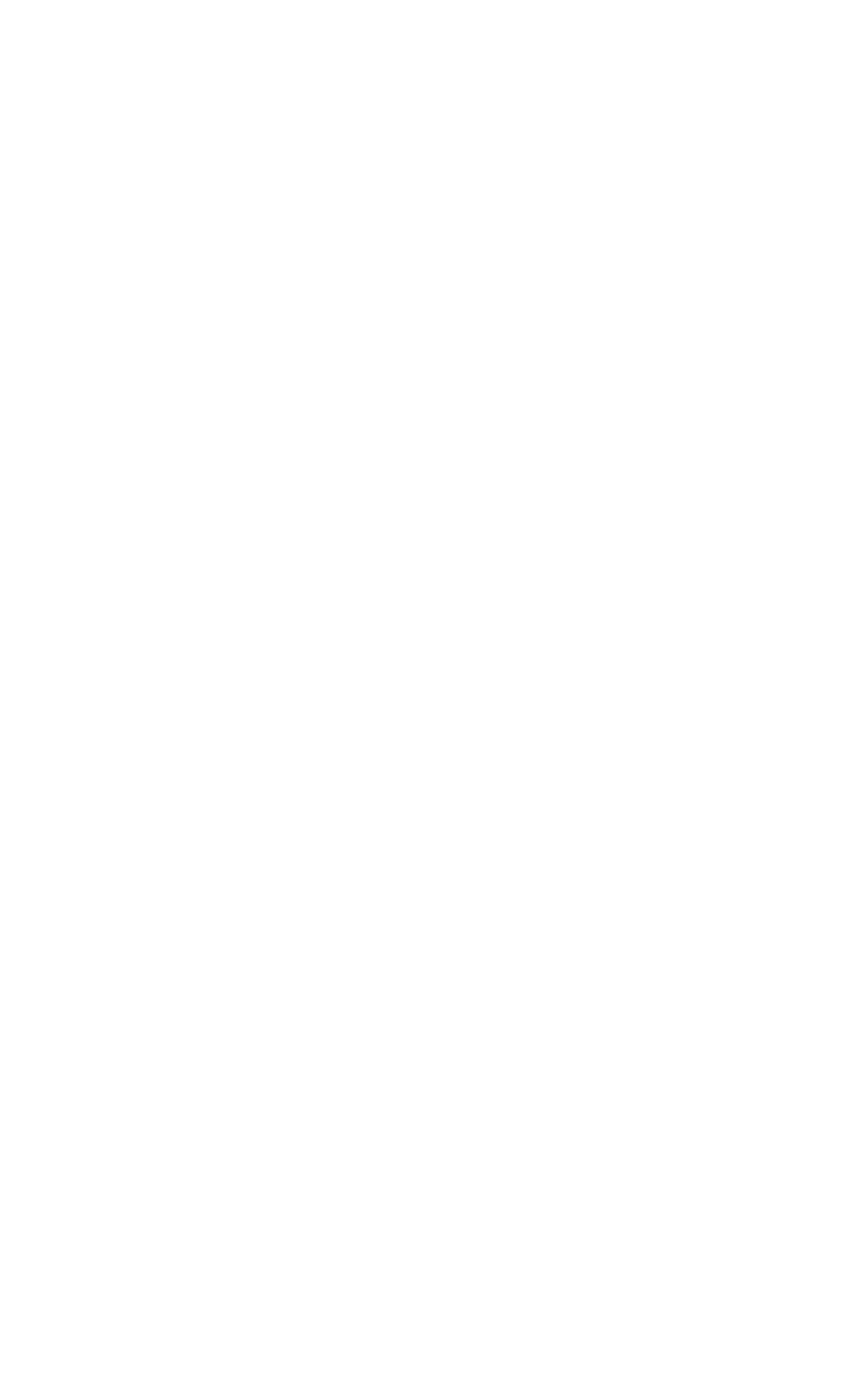Given the element description: "Sections", predict the bounding box coordinates of this UI element. The coordinates must be four float numbers between 0 and 1, given as [left, top, right, bottom].

[0.03, 0.245, 0.697, 0.304]